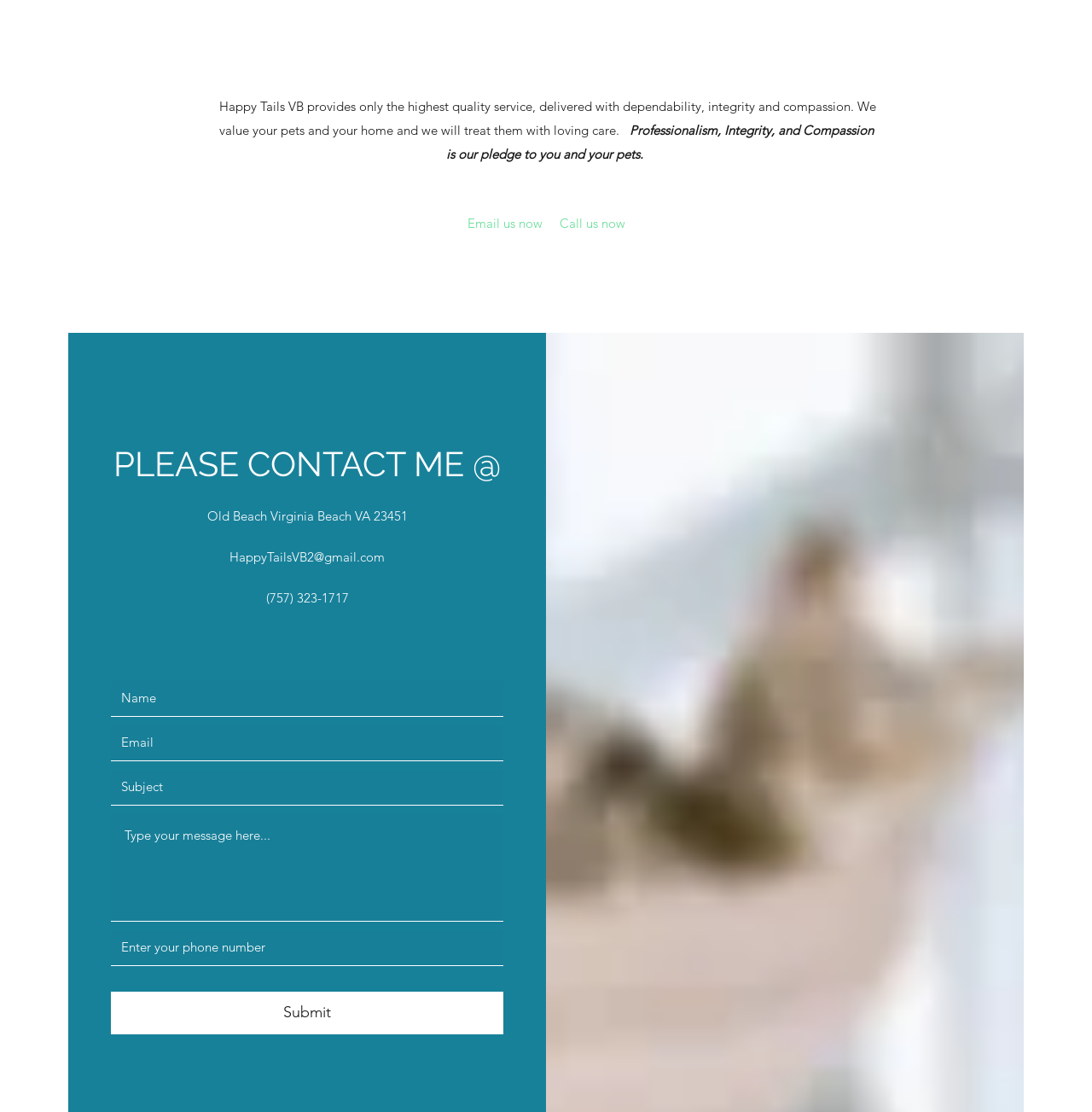Refer to the image and provide an in-depth answer to the question:
What is the email address to contact the business?

I found the email address by looking at the text 'HappyTailsVB2@gmail.com' which is located below the 'PLEASE CONTACT ME @' heading and next to the phone number.